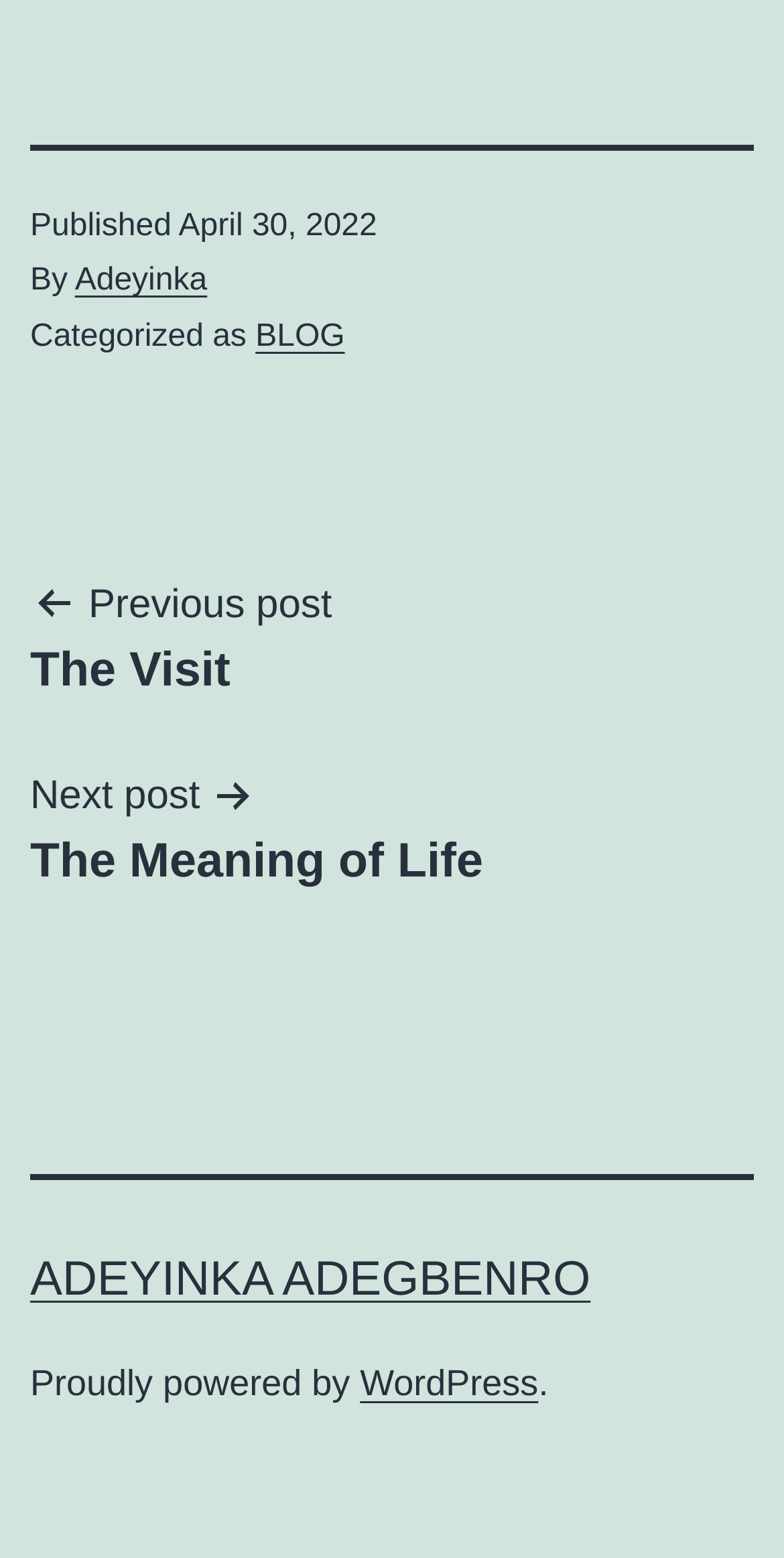Respond to the question below with a single word or phrase: What is the category of the post?

BLOG